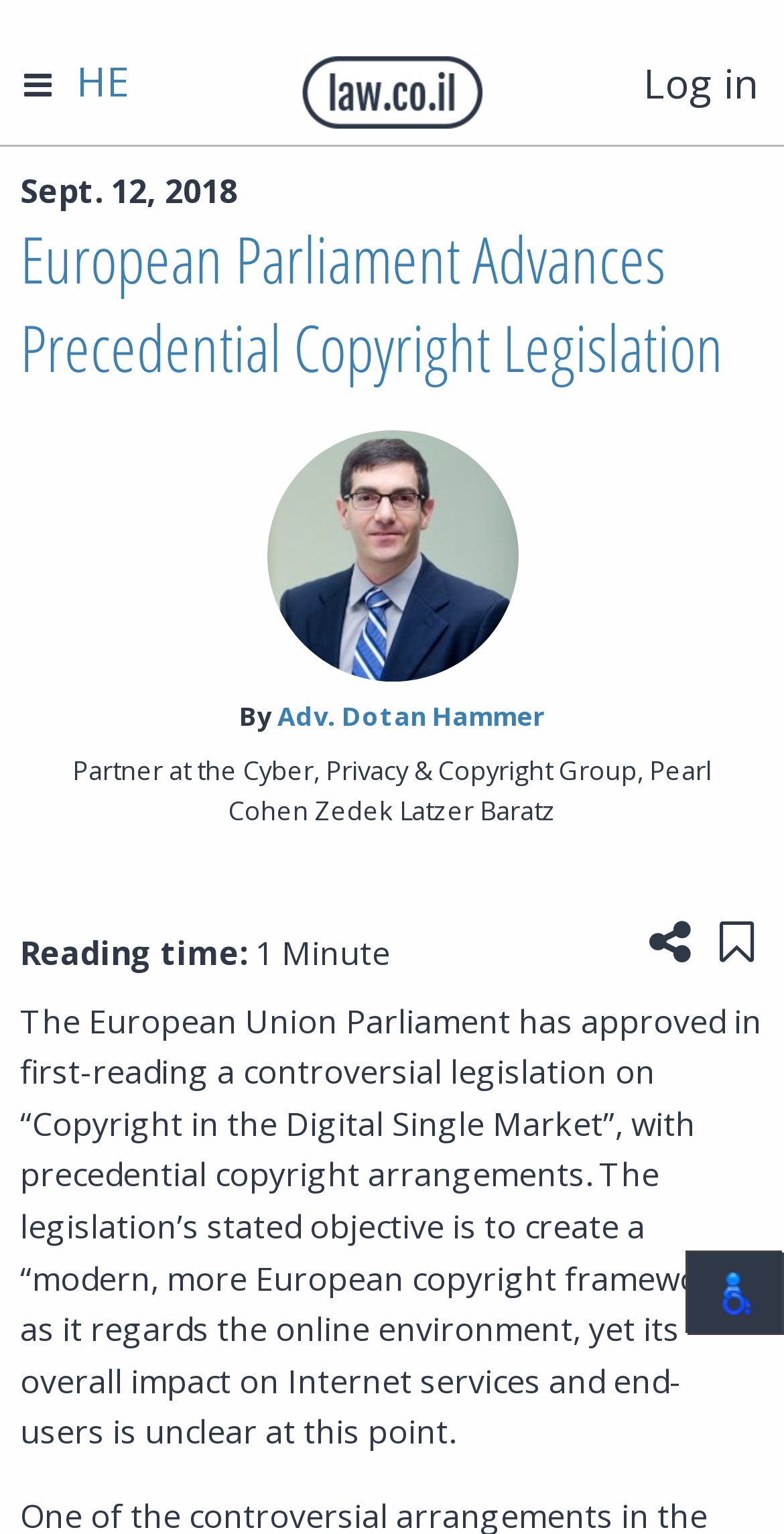Identify the coordinates of the bounding box for the element that must be clicked to accomplish the instruction: "Save to 'My Content'".

[0.905, 0.584, 0.974, 0.629]